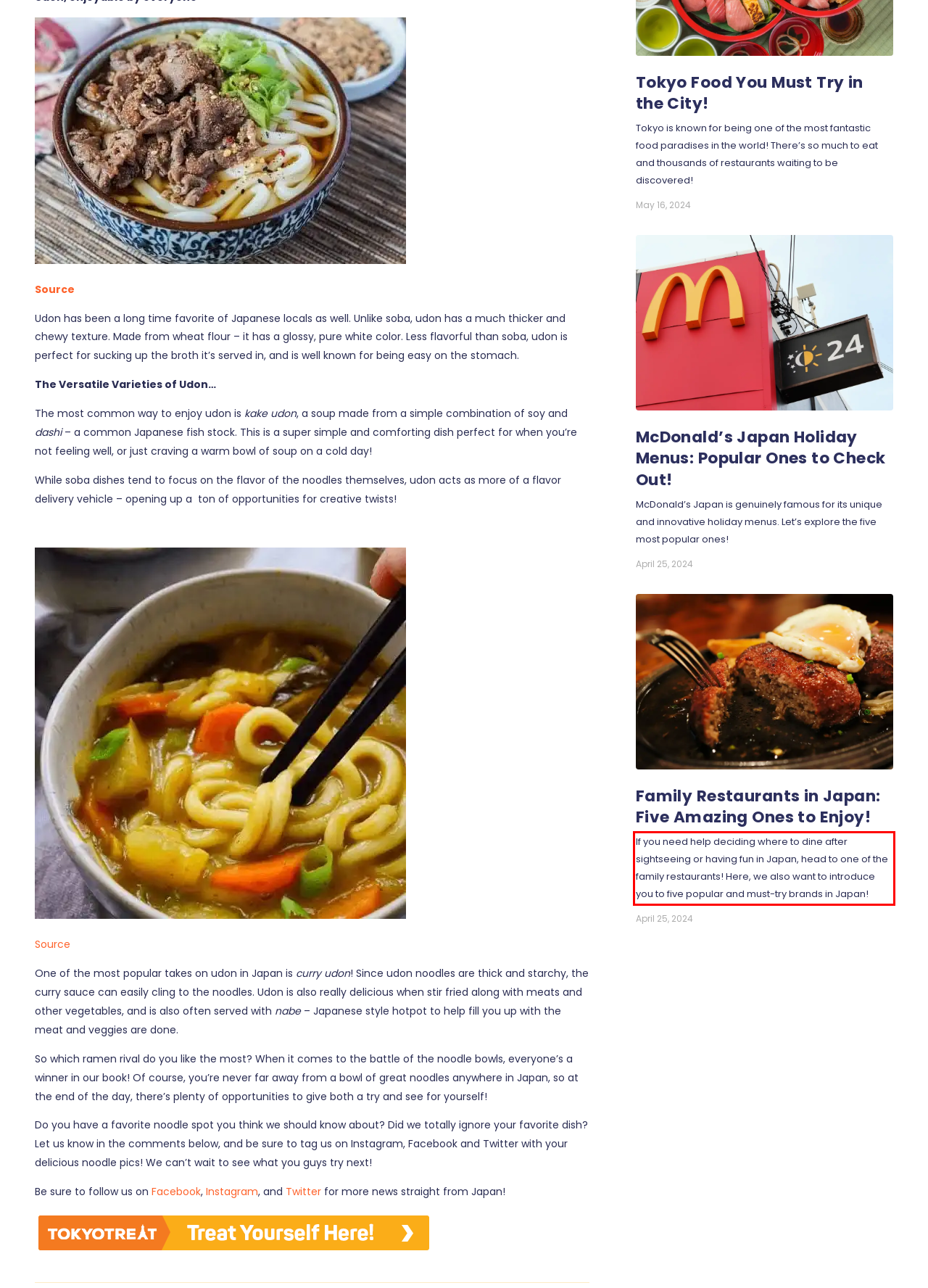From the provided screenshot, extract the text content that is enclosed within the red bounding box.

If you need help deciding where to dine after sightseeing or having fun in Japan, head to one of the family restaurants! Here, we also want to introduce you to five popular and must-try brands in Japan!